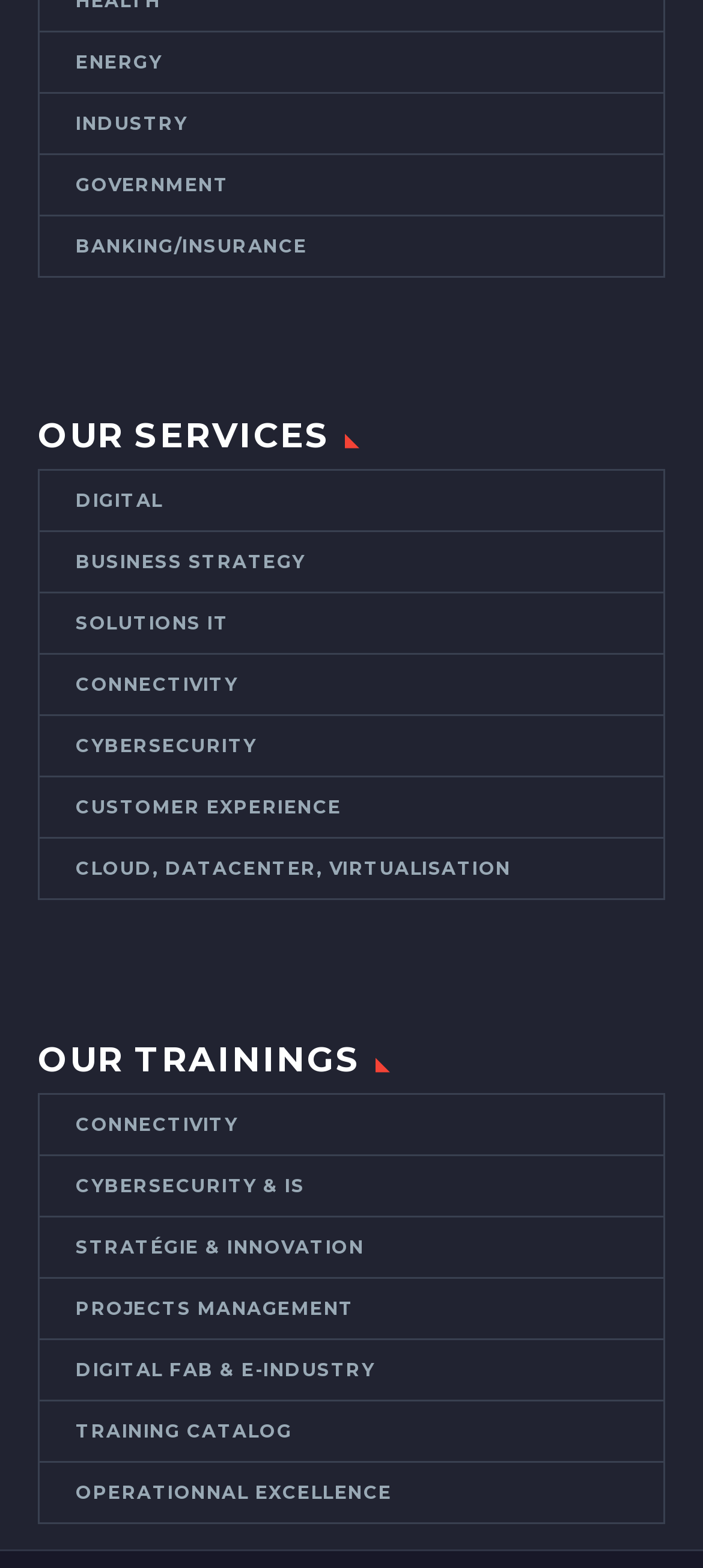Provide the bounding box coordinates of the area you need to click to execute the following instruction: "Explore CYBERSECURITY".

[0.056, 0.457, 0.944, 0.495]